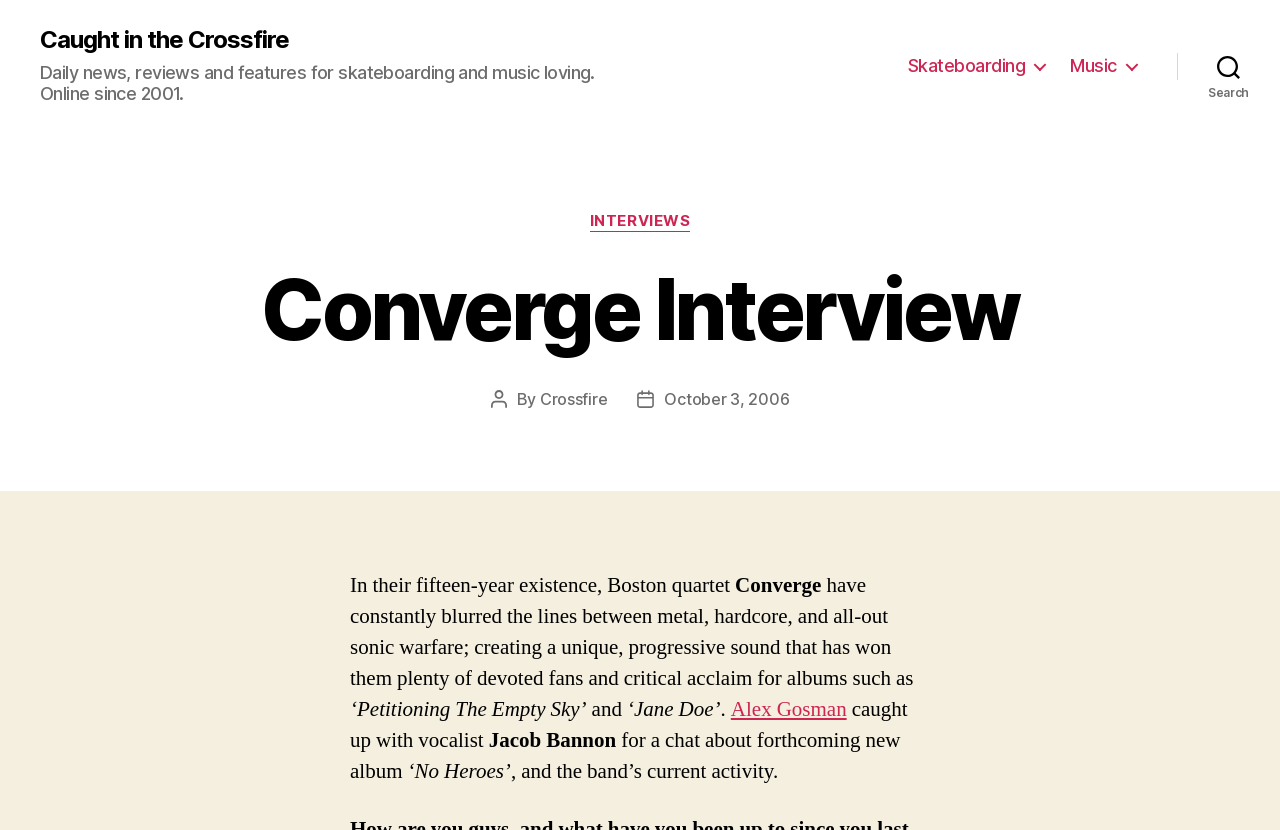Please provide the bounding box coordinates in the format (top-left x, top-left y, bottom-right x, bottom-right y). Remember, all values are floating point numbers between 0 and 1. What is the bounding box coordinate of the region described as: Alex Gosman

[0.571, 0.839, 0.661, 0.871]